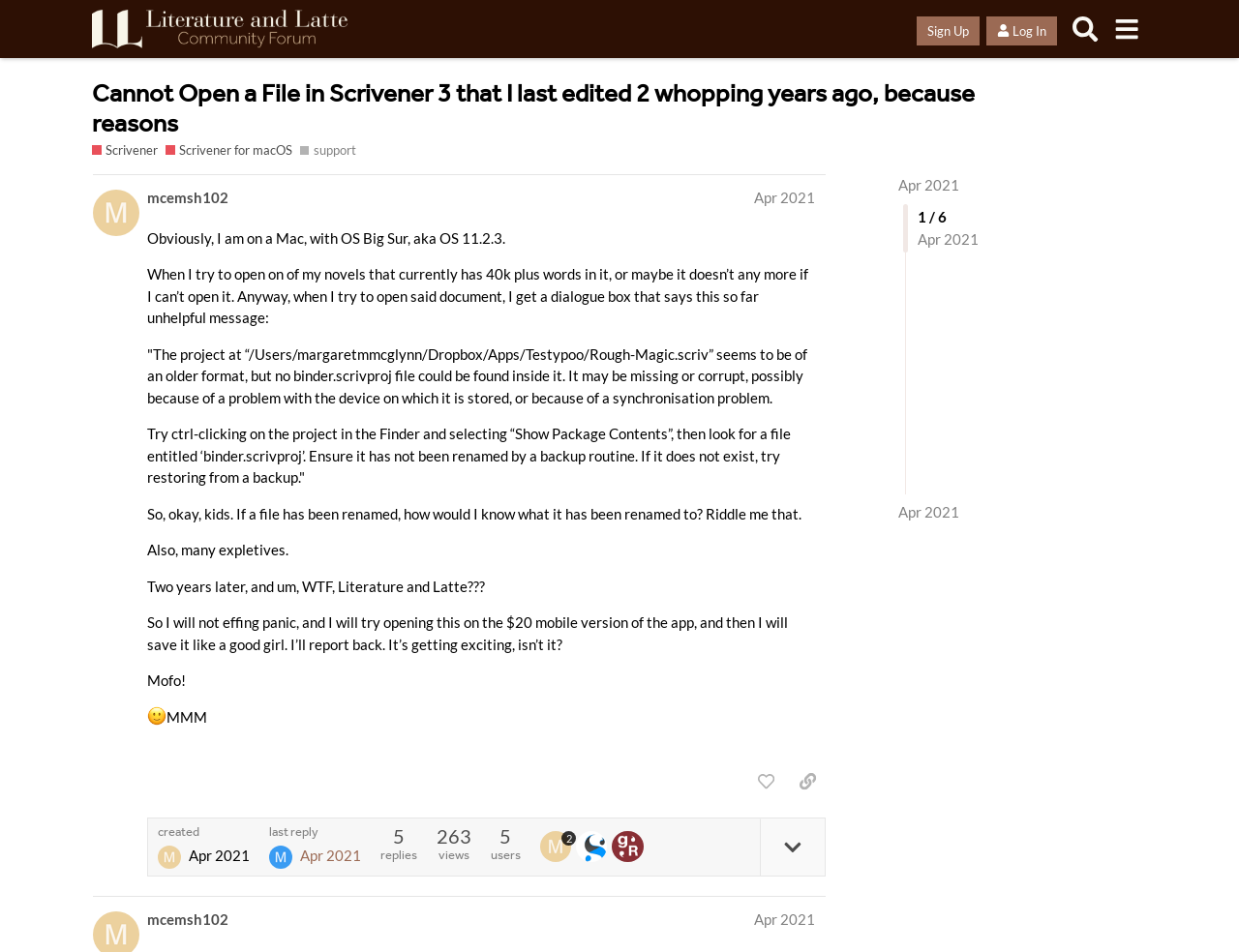Find the bounding box coordinates for the area you need to click to carry out the instruction: "Search for something". The coordinates should be four float numbers between 0 and 1, indicated as [left, top, right, bottom].

[0.859, 0.009, 0.892, 0.052]